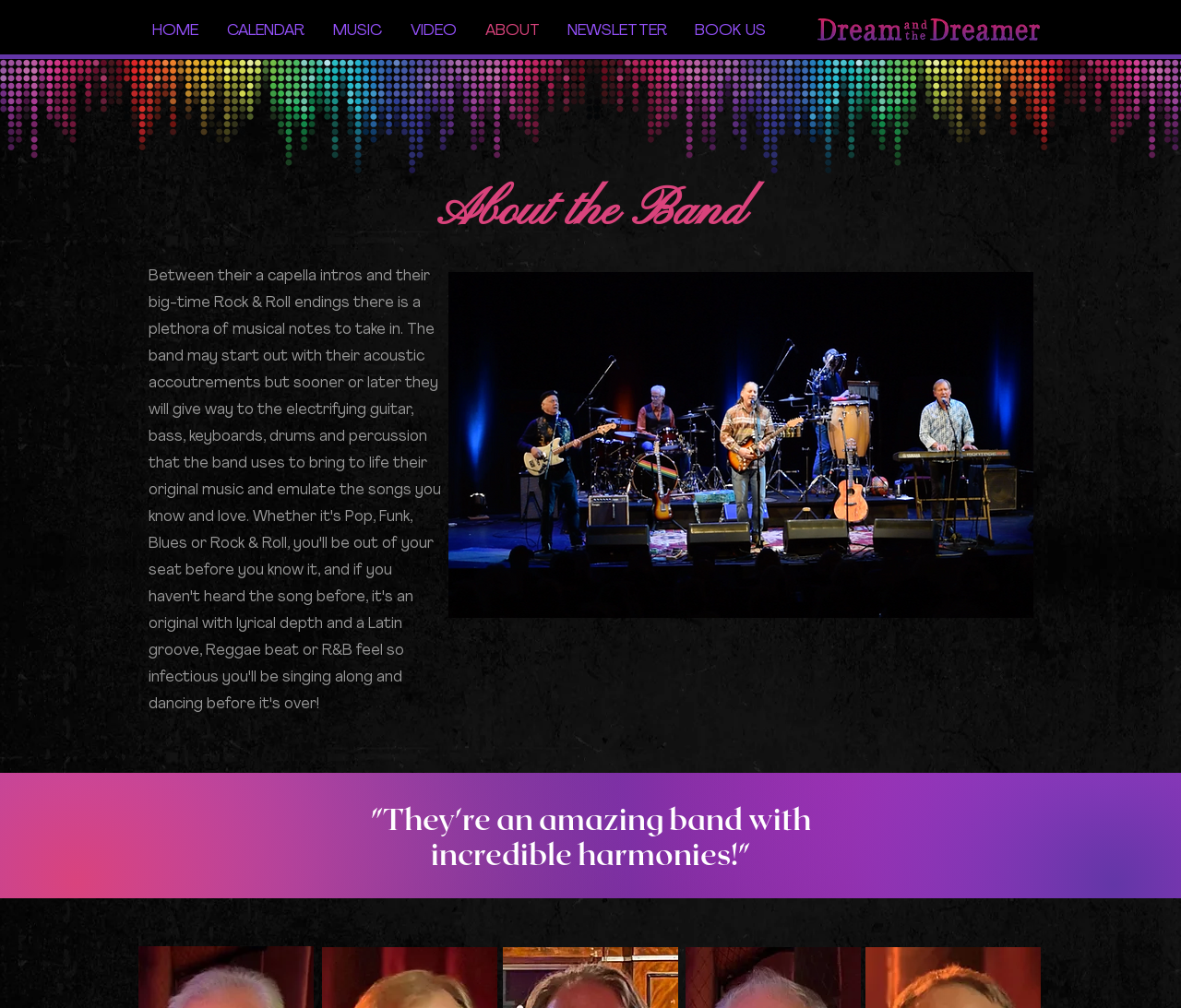Can you find the bounding box coordinates for the element that needs to be clicked to execute this instruction: "Click on 'June school half-term'"? The coordinates should be given as four float numbers between 0 and 1, i.e., [left, top, right, bottom].

None